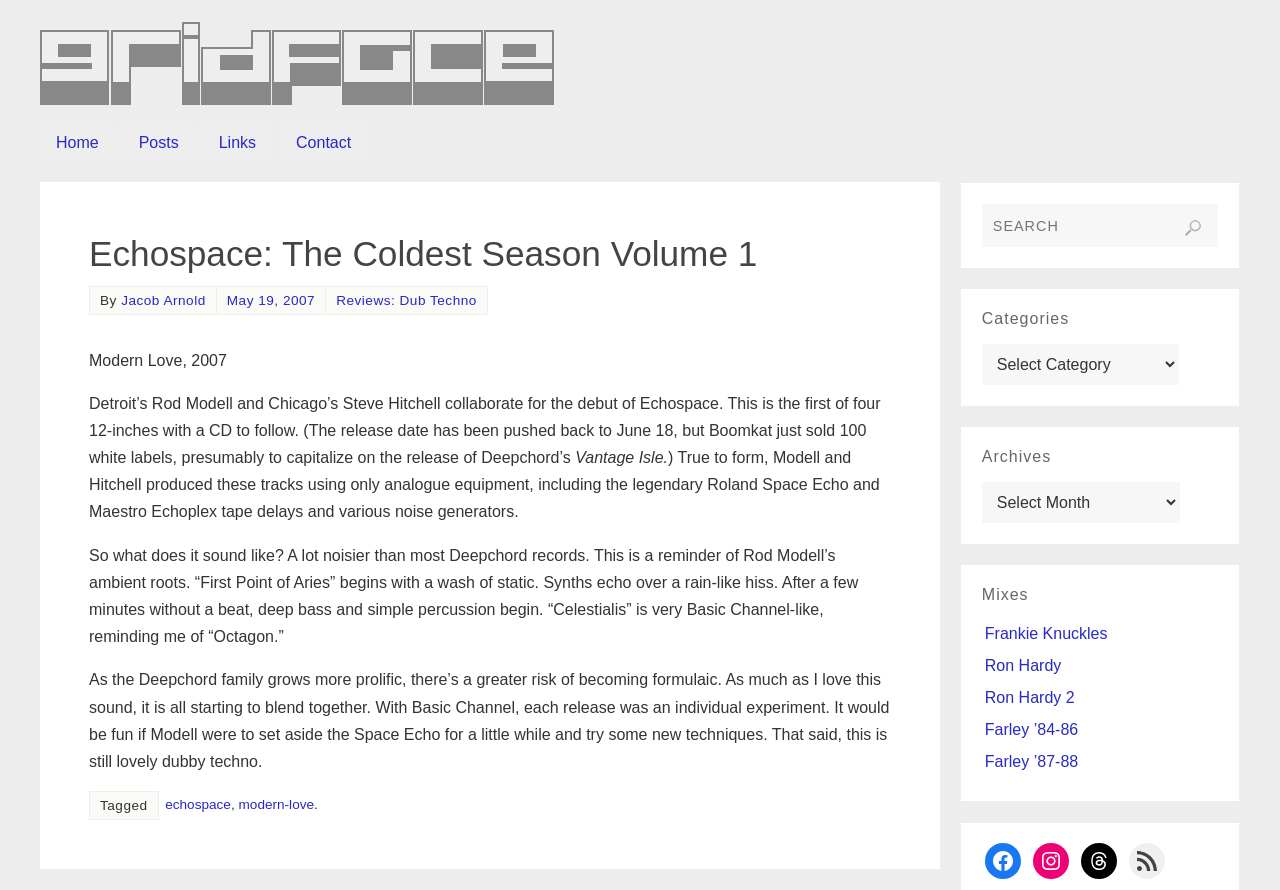Could you specify the bounding box coordinates for the clickable section to complete the following instruction: "Click on the 'VIDEOS' link"?

None